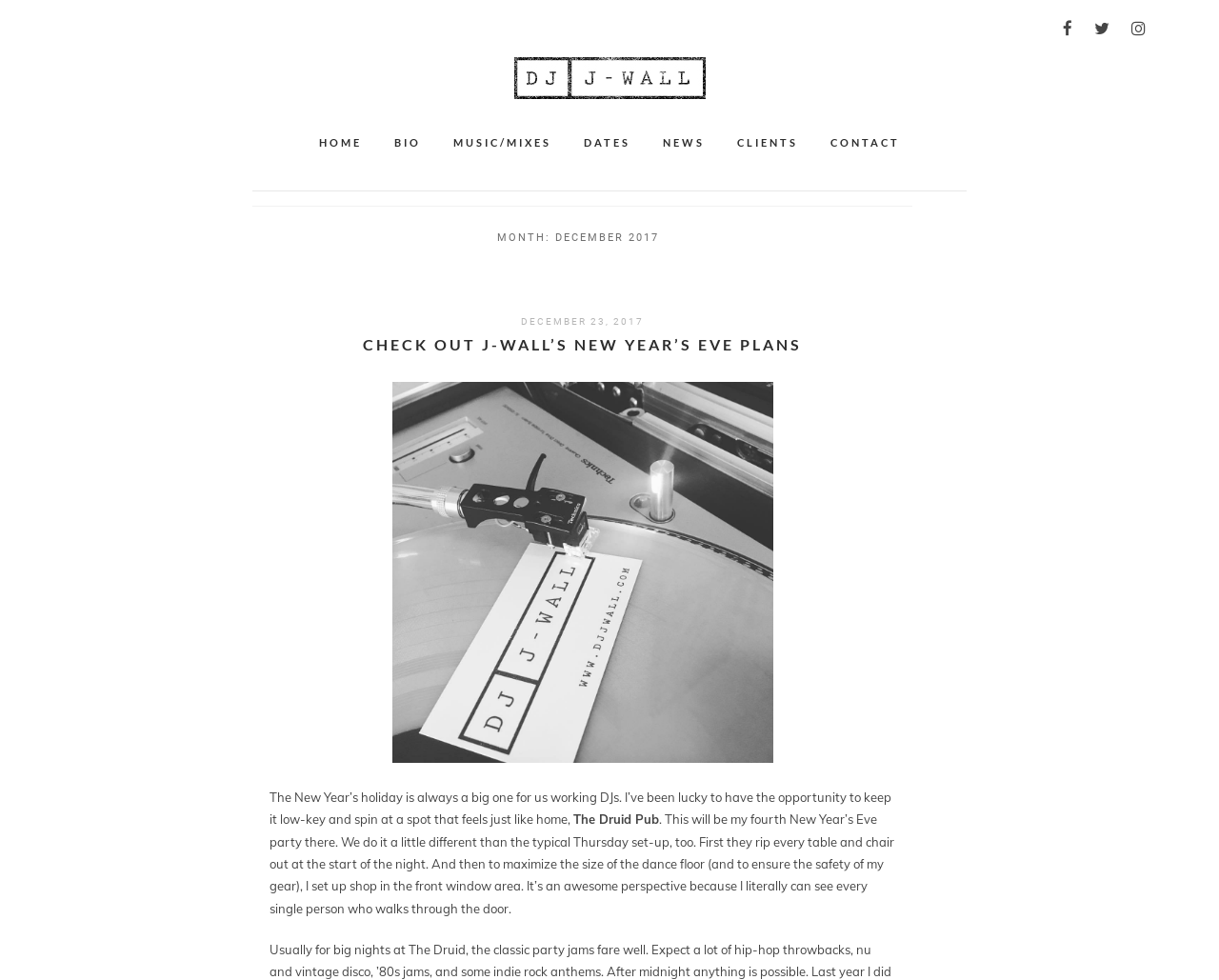Given the content of the image, can you provide a detailed answer to the question?
How many social media links are there?

I counted the number of social media links at the top right corner of the page, which are three, represented by the icons '', '', and ''.